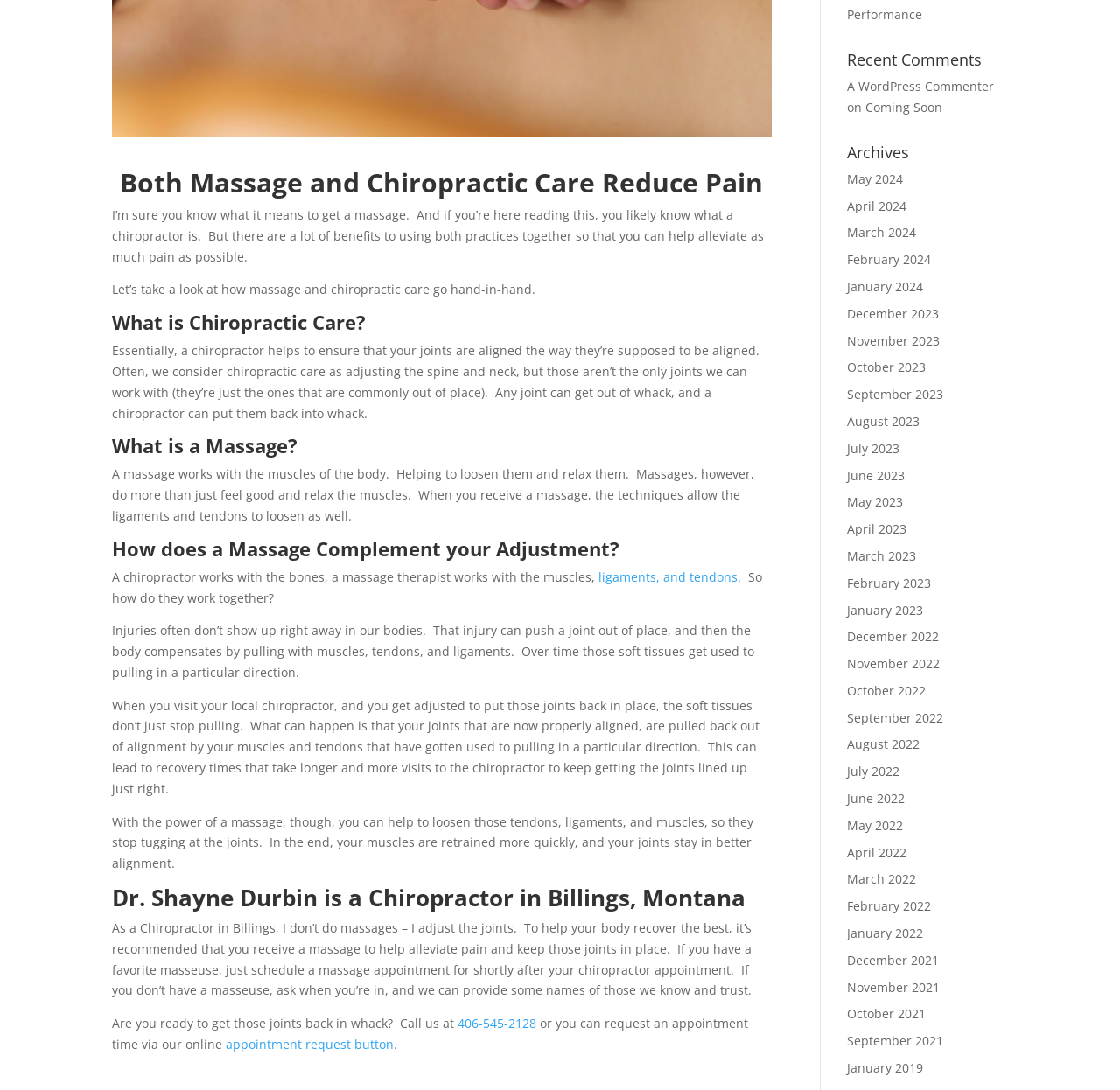Highlight the bounding box of the UI element that corresponds to this description: "name="s" placeholder="Search..."".

None